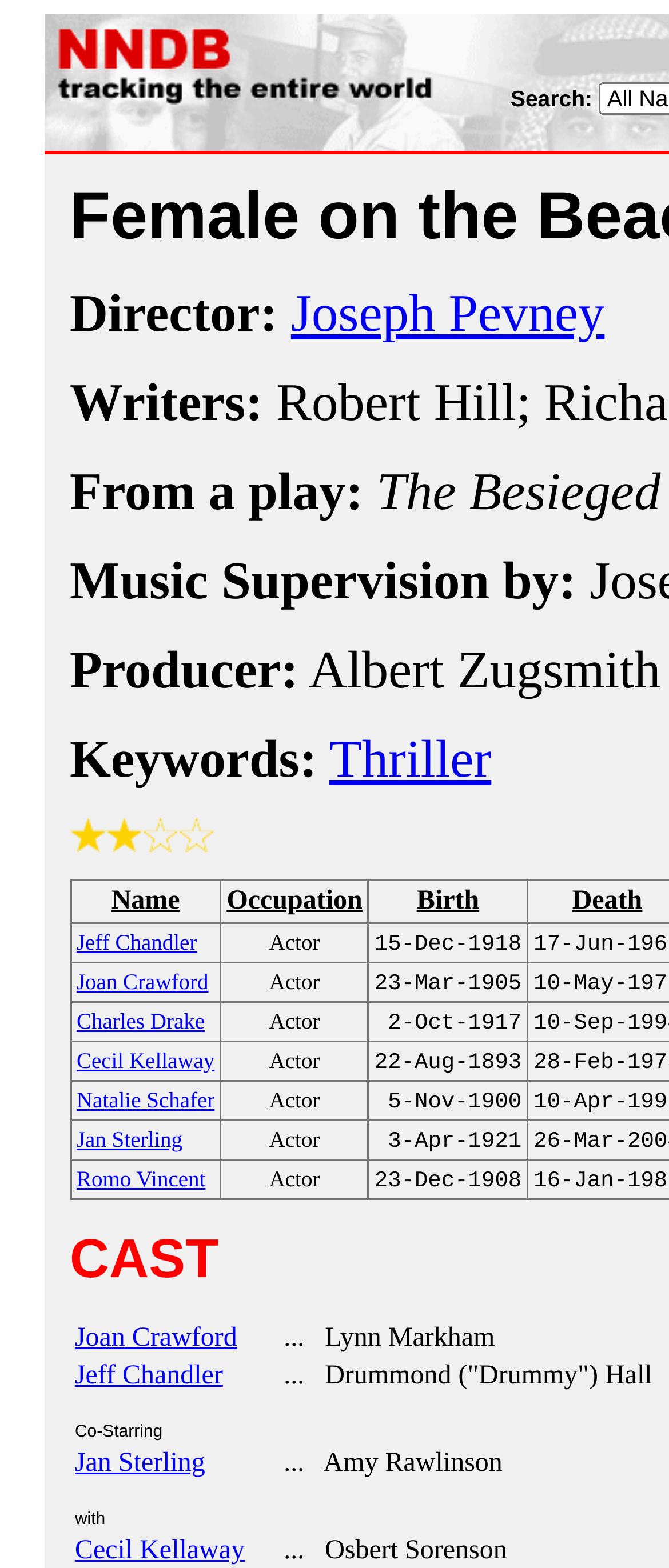Bounding box coordinates are to be given in the format (top-left x, top-left y, bottom-right x, bottom-right y). All values must be floating point numbers between 0 and 1. Provide the bounding box coordinate for the UI element described as: alt="NNDB"

[0.076, 0.054, 0.743, 0.072]